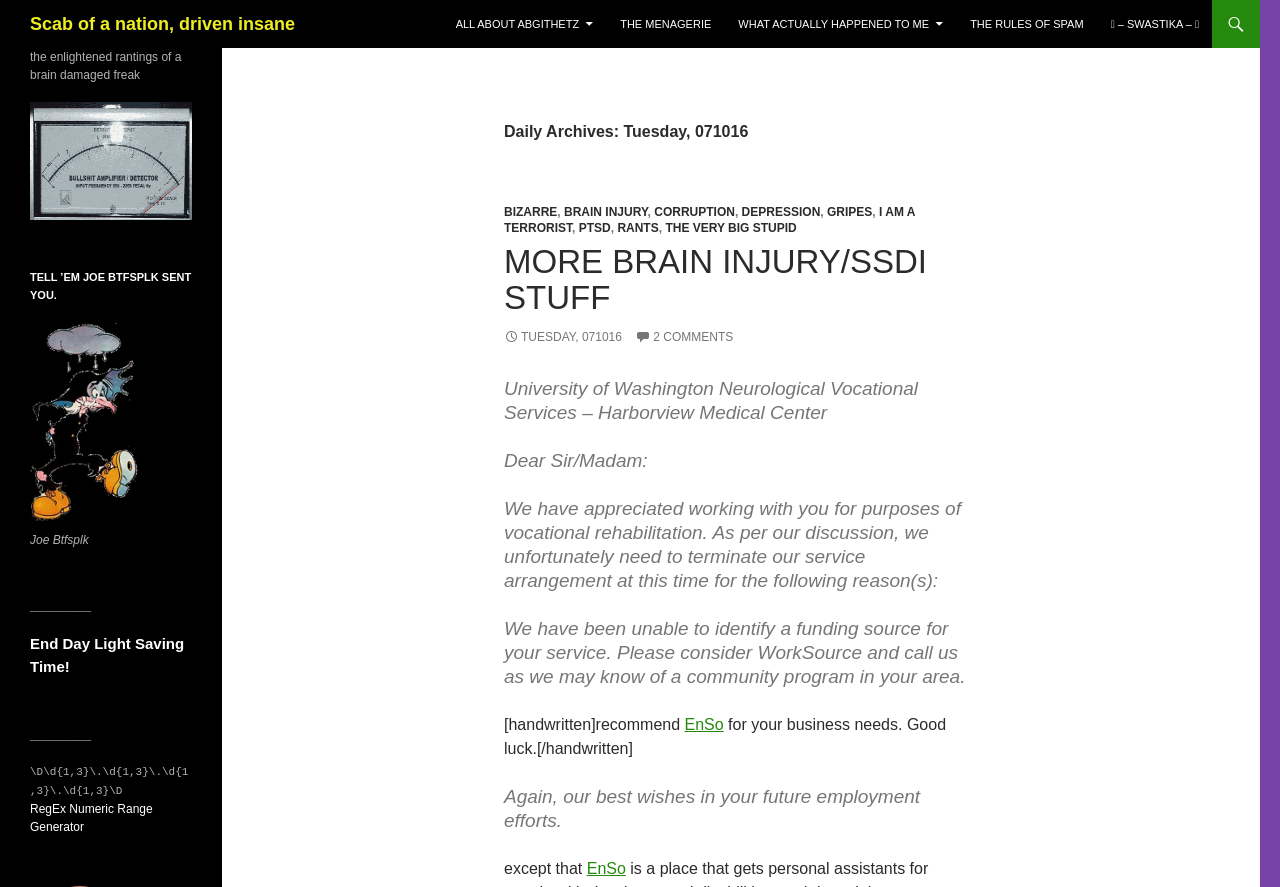What is the name of the medical center mentioned in the post?
Refer to the image and provide a thorough answer to the question.

The name of the medical center can be found in the blockquote section of the post, where it is mentioned as 'University of Washington Neurological Vocational Services – Harborview Medical Center'.